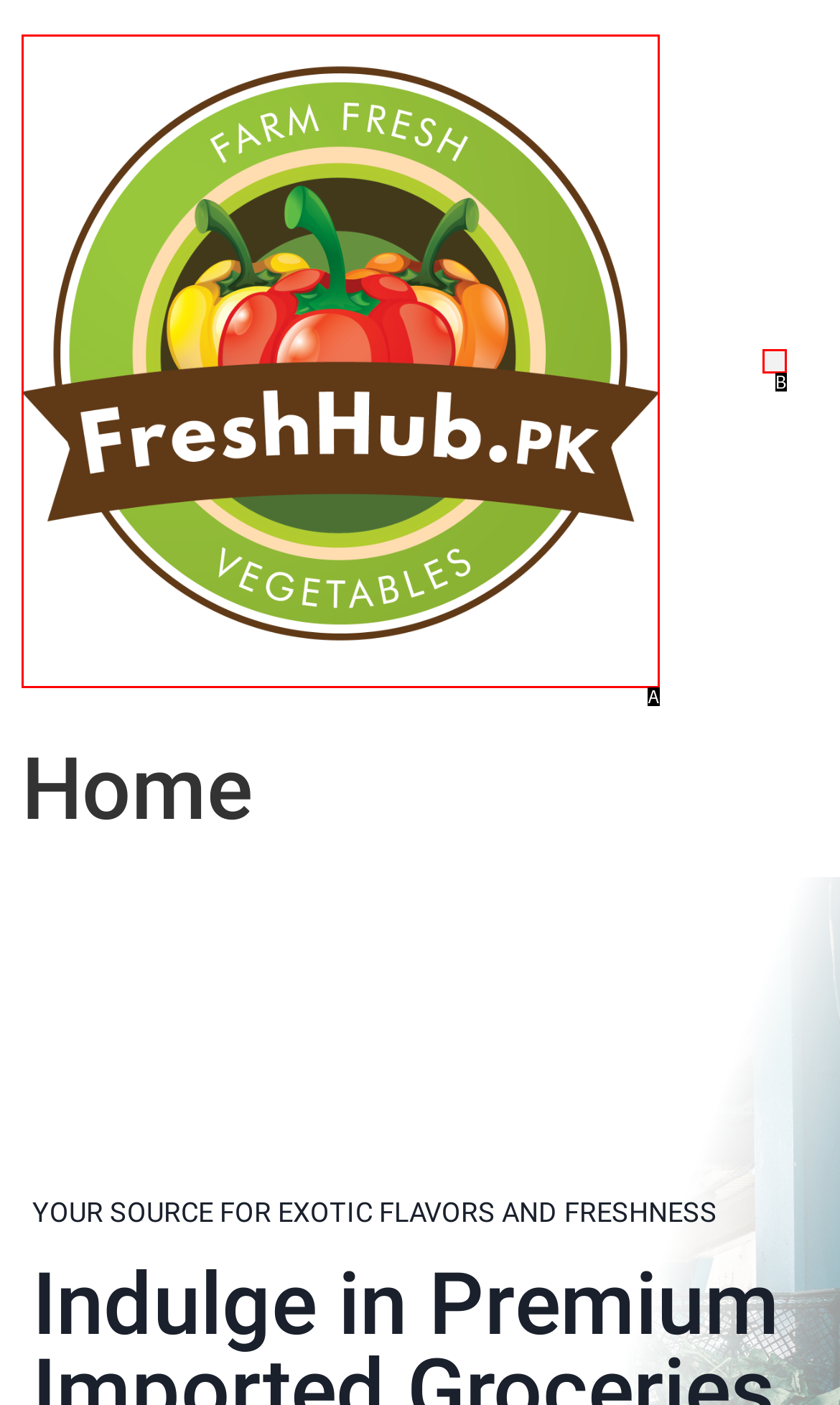Pick the HTML element that corresponds to the description: alt="FreshHub.pk"
Answer with the letter of the correct option from the given choices directly.

A